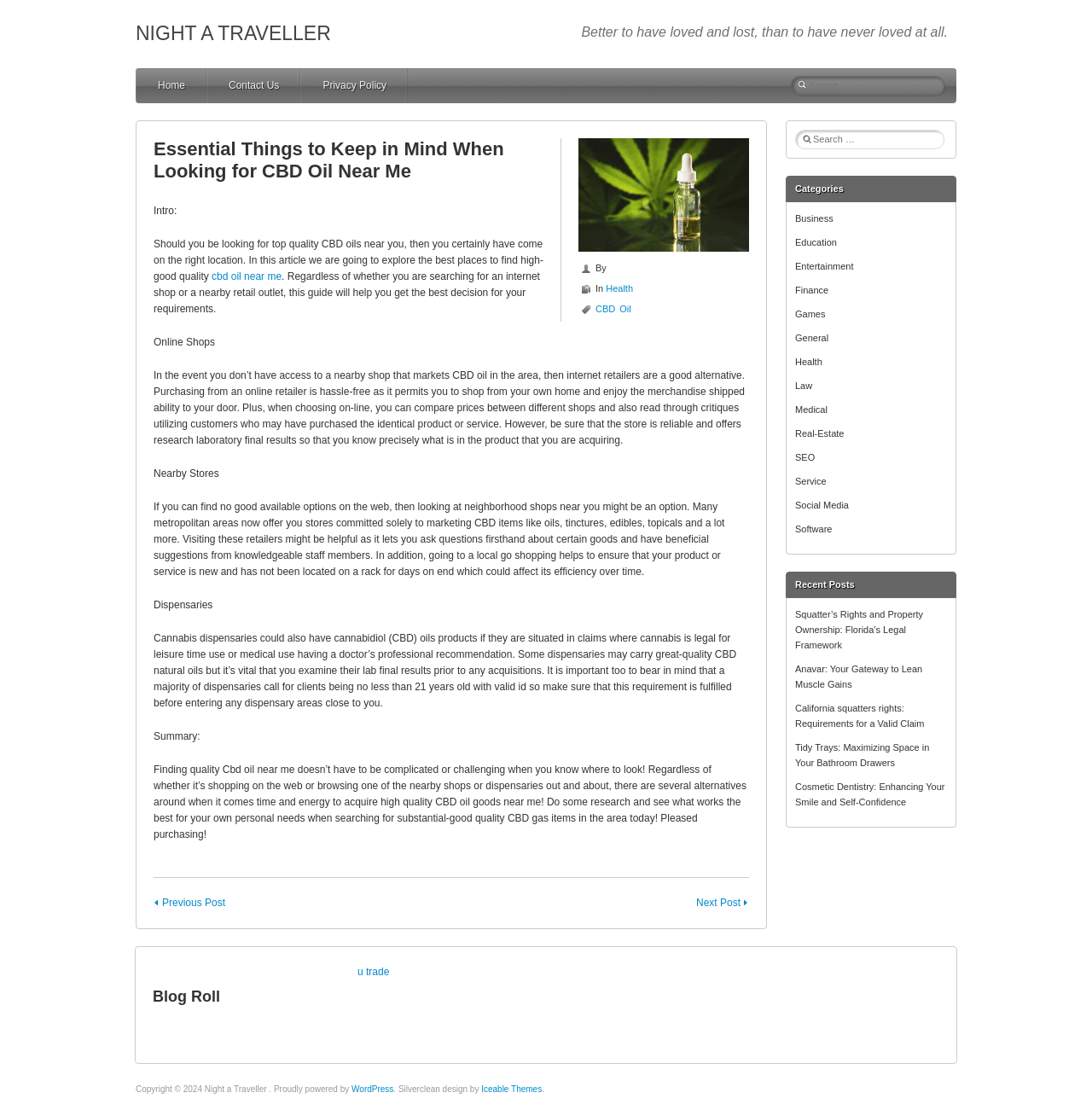From the element description: "Night a Traveller", extract the bounding box coordinates of the UI element. The coordinates should be expressed as four float numbers between 0 and 1, in the order [left, top, right, bottom].

[0.124, 0.019, 0.303, 0.042]